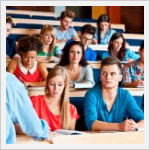Is the classroom well-lit?
Answer with a single word or phrase, using the screenshot for reference.

Yes